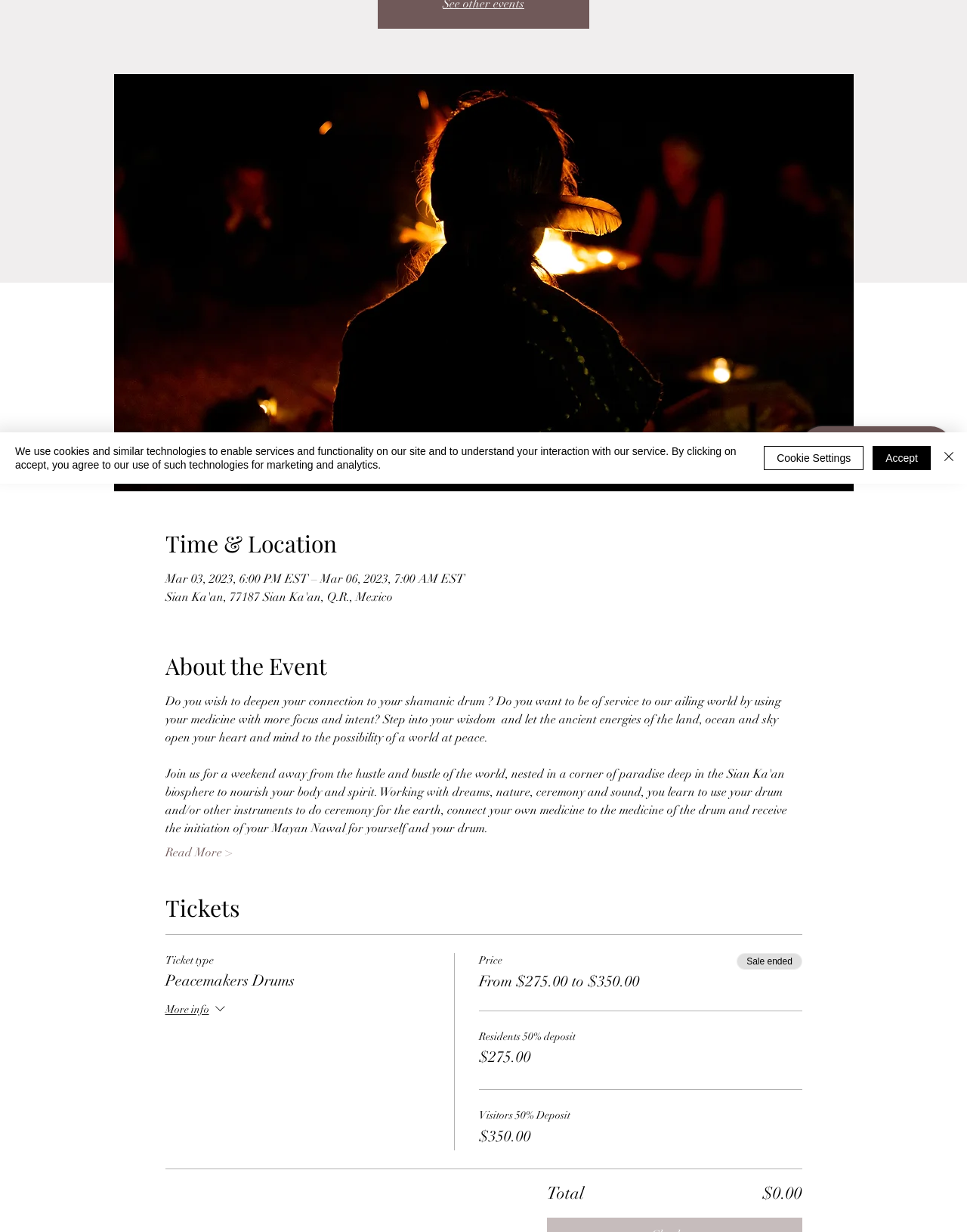Identify the bounding box coordinates for the UI element described as: "Read More >".

[0.171, 0.684, 0.239, 0.699]